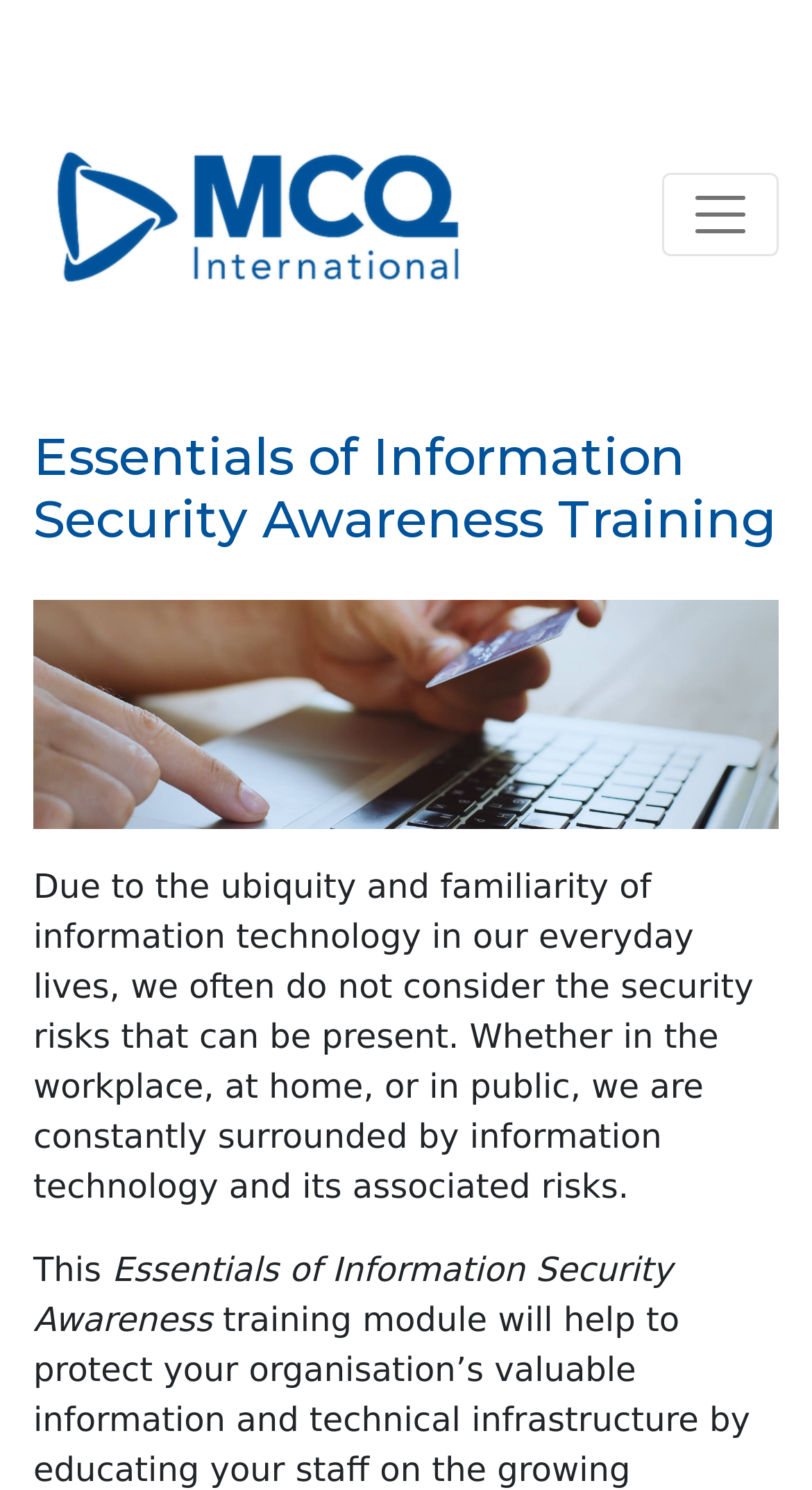Give an extensive and precise description of the webpage.

The webpage is about information security awareness training, specifically the "Essentials of Information Security Awareness Training" course offered by MCQ International. At the top left of the page, there is a logo of MCQ International, which is an image with a link. Next to the logo, there is a toggle navigation button. 

Below the logo, there is a heading that displays the title of the course. Underneath the heading, there is a header image that spans across the page. 

The main content of the page starts with a paragraph of text that discusses the importance of information security in everyday life, highlighting the risks associated with information technology. This paragraph is followed by two lines of text, "This" and "Essentials of Information Security Awareness", which appear to be part of a larger text or introduction to the course.